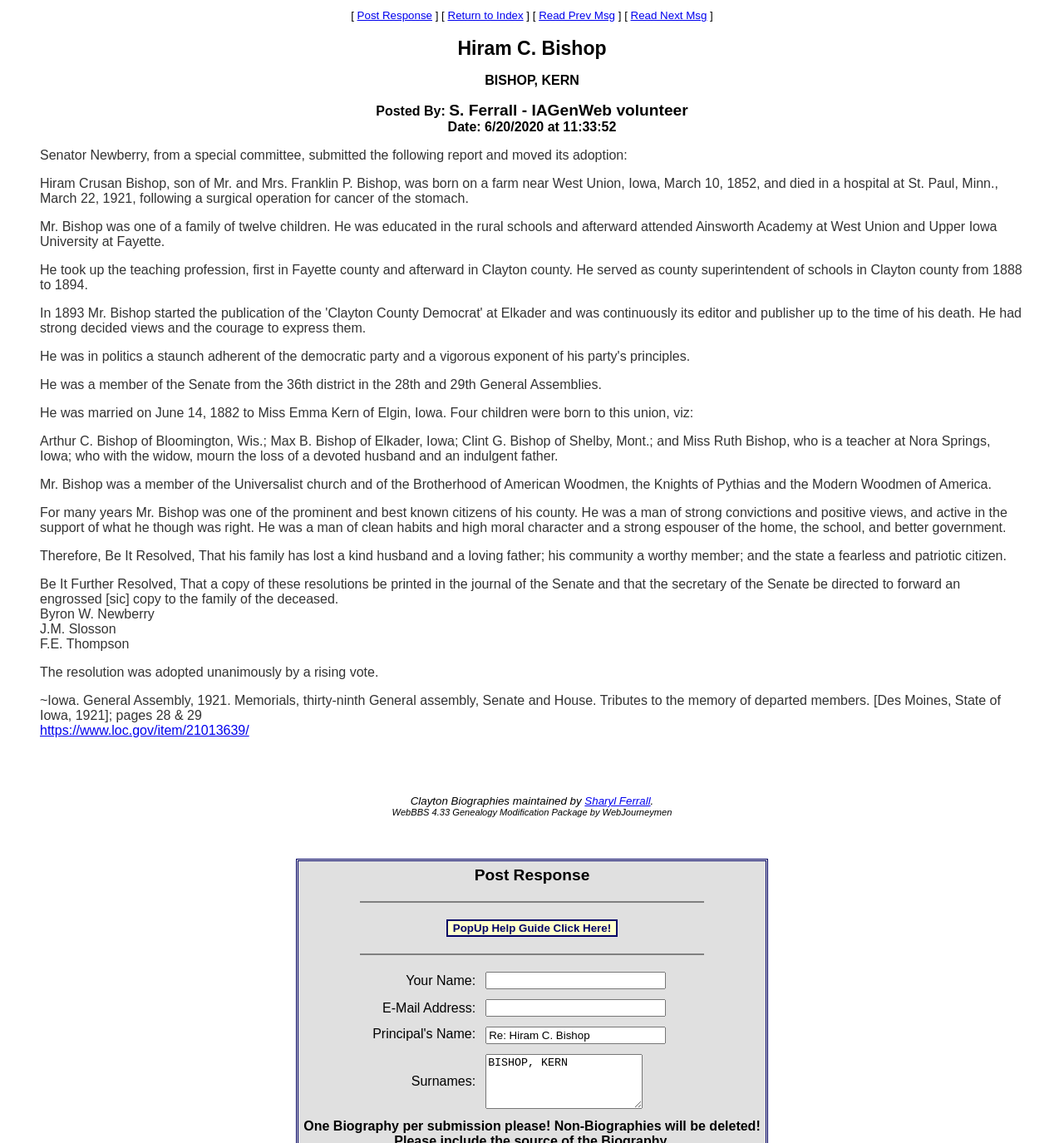Look at the image and give a detailed response to the following question: How many children did Hiram C. Bishop have?

The biography states that four children were born to Hiram C. Bishop and his wife Emma Kern, namely Arthur C. Bishop, Max B. Bishop, Clint G. Bishop, and Ruth Bishop.